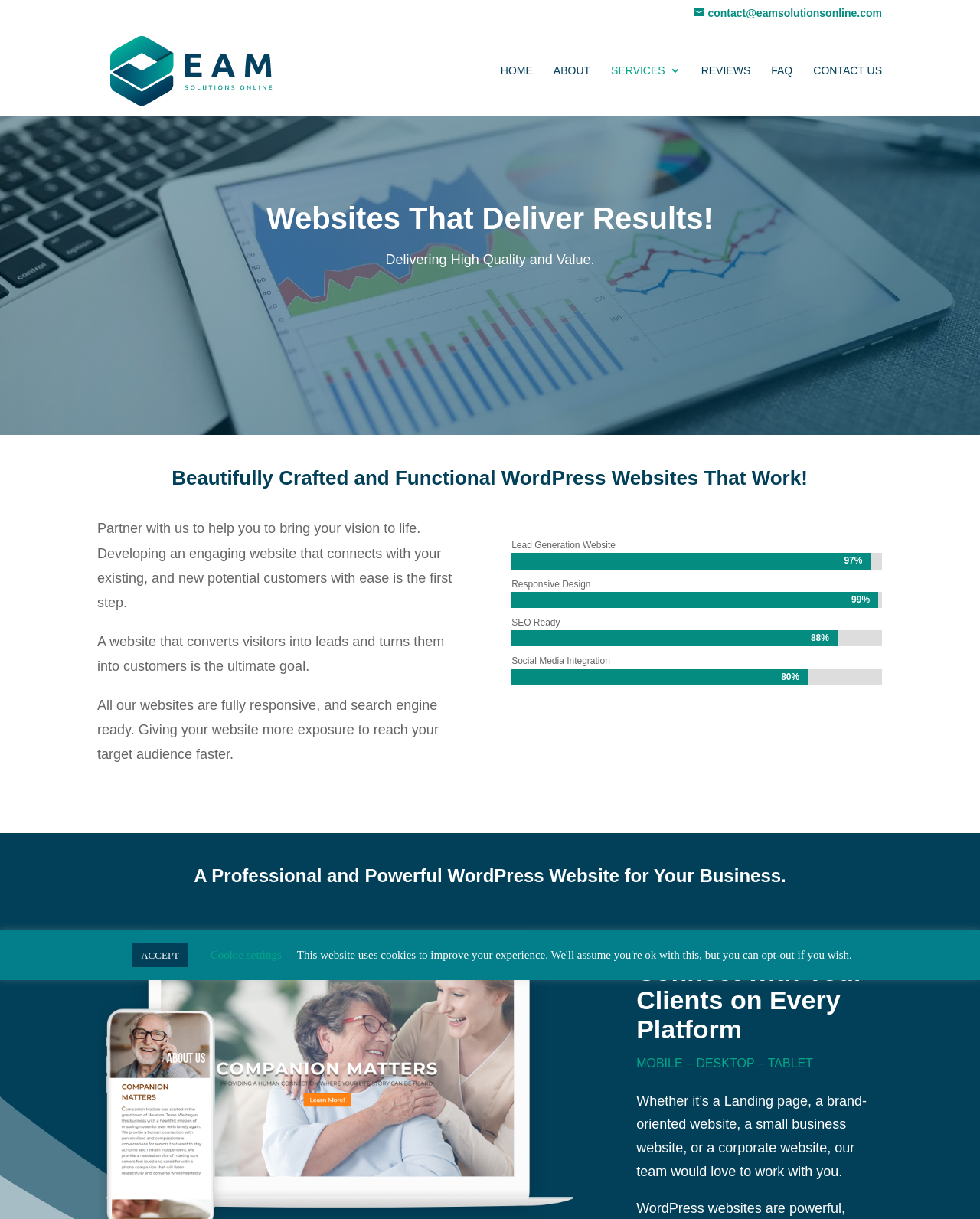What platforms can the company's websites connect with?
Respond with a short answer, either a single word or a phrase, based on the image.

Mobile, Desktop, Tablet